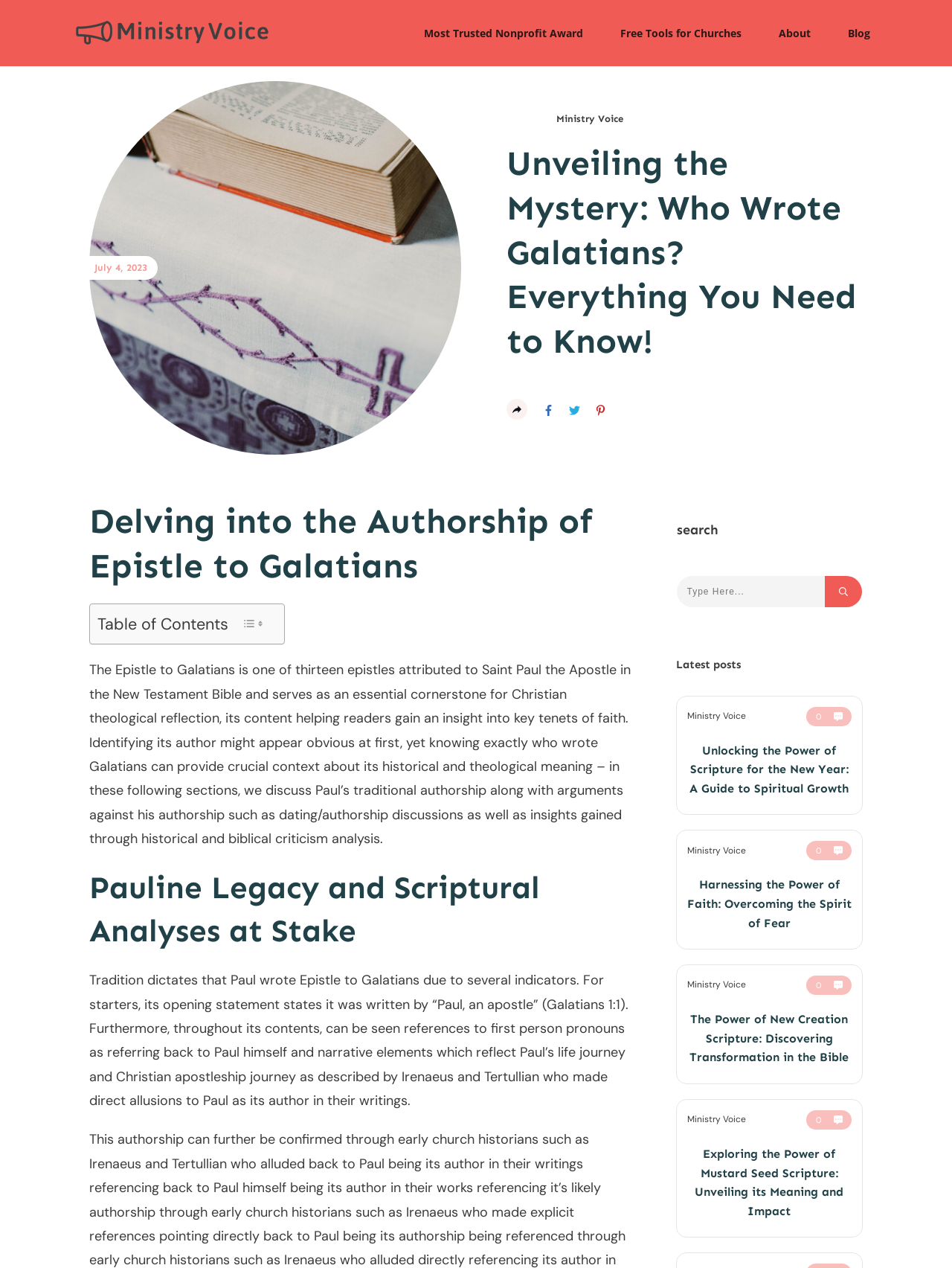Calculate the bounding box coordinates for the UI element based on the following description: "About". Ensure the coordinates are four float numbers between 0 and 1, i.e., [left, top, right, bottom].

[0.818, 0.018, 0.852, 0.034]